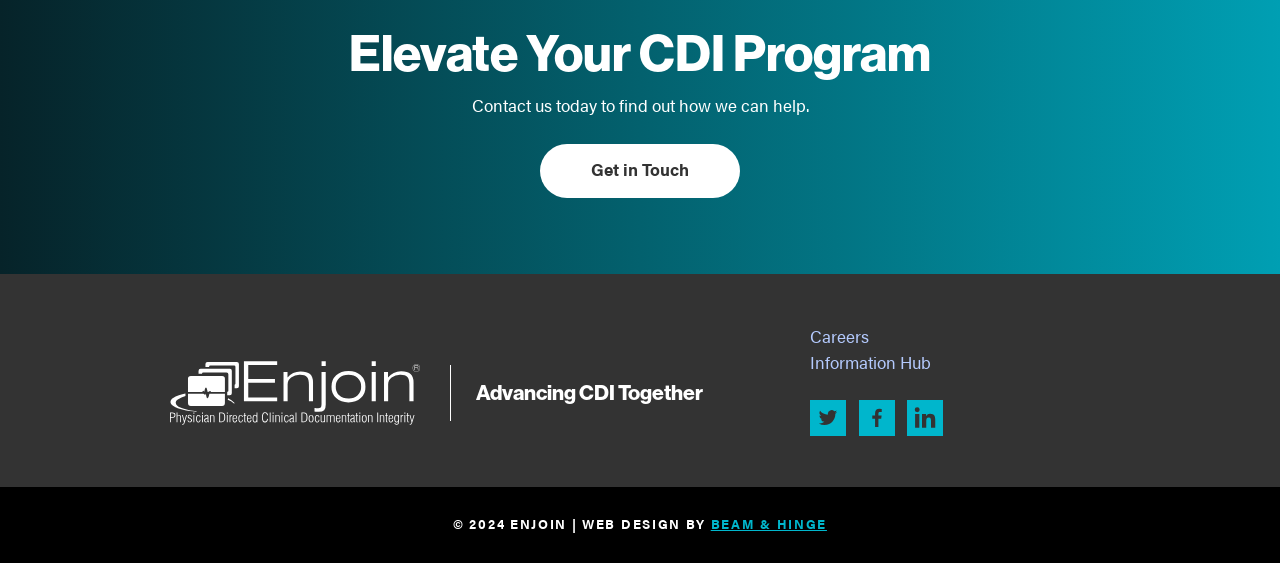Answer the following in one word or a short phrase: 
What is the company name mentioned in the footer?

ENJOIN